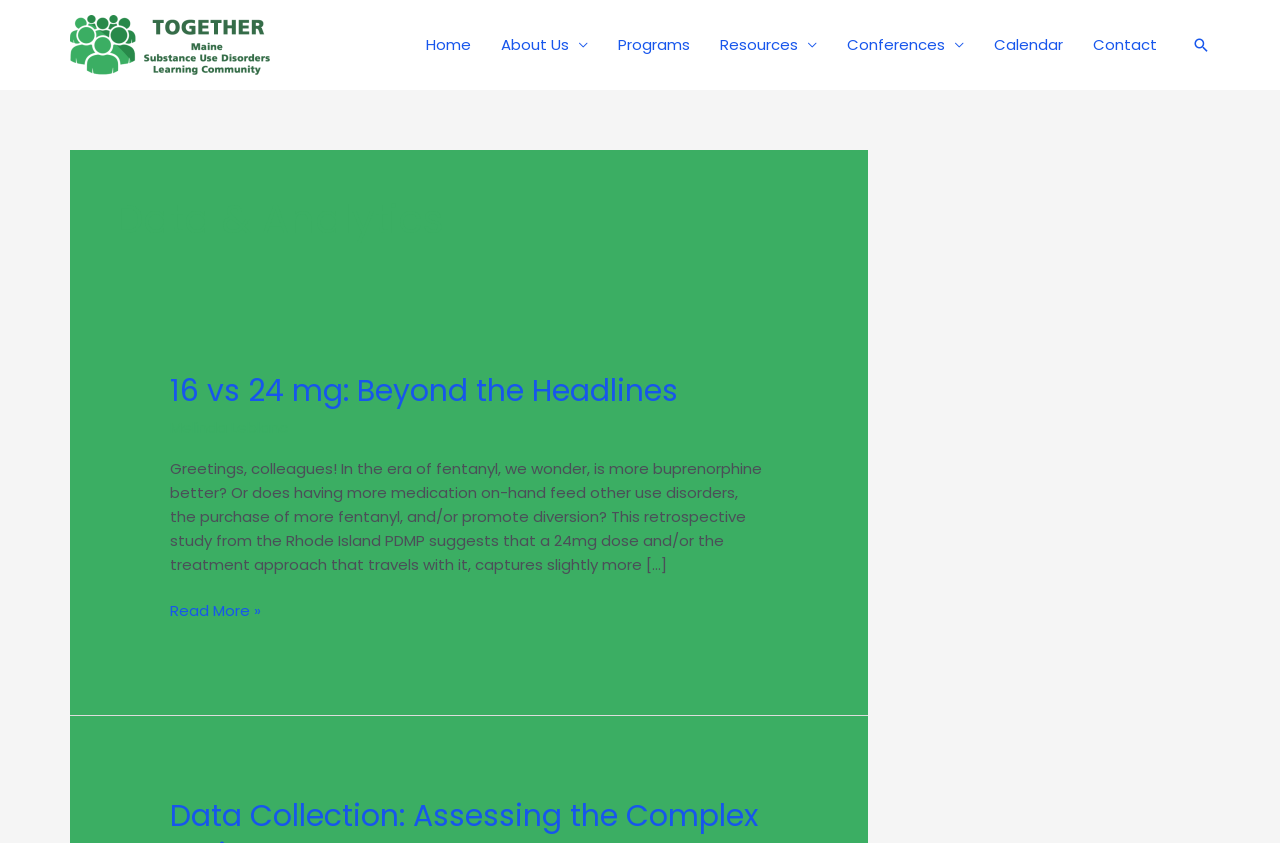Give a concise answer using only one word or phrase for this question:
How many navigation links are there?

8